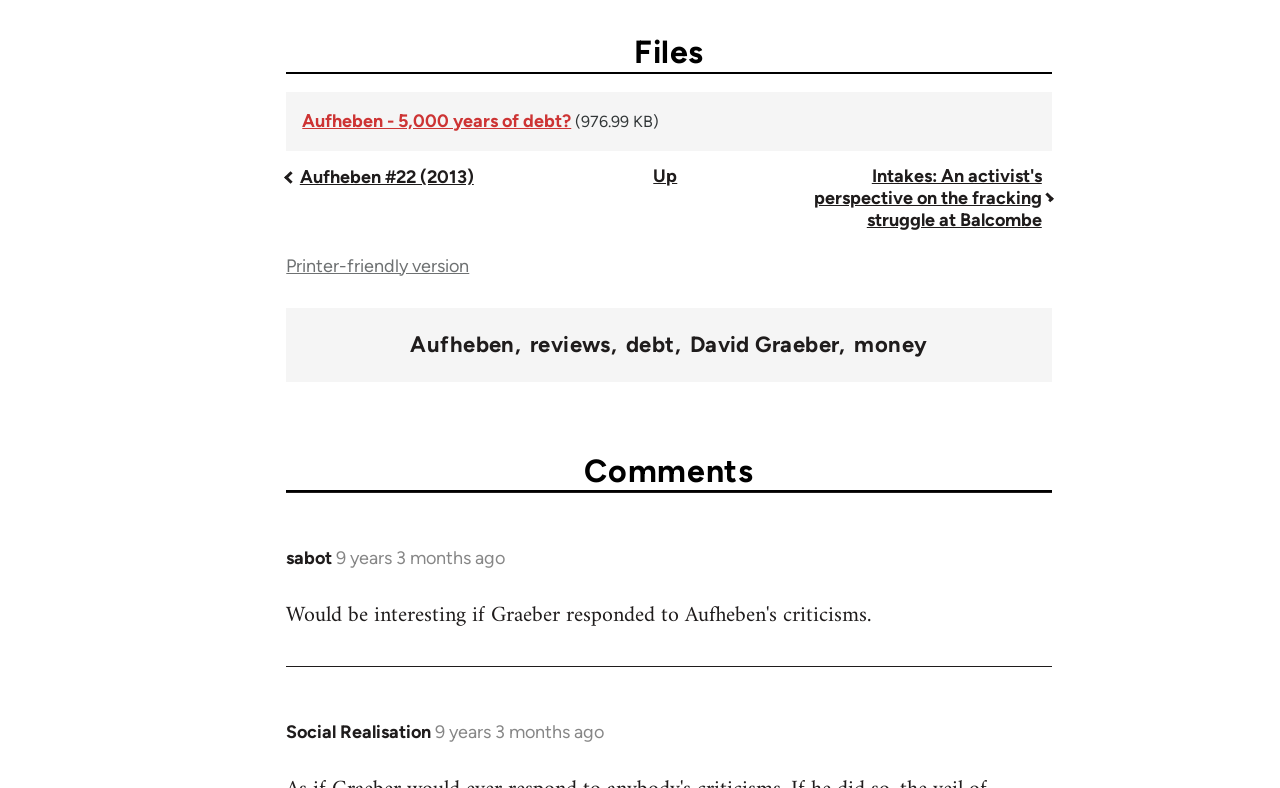Refer to the screenshot and answer the following question in detail:
What is the size of the file associated with the link 'Aufheben - 5,000 years of debt?'

I found a StaticText element with the text '(976.99 KB)' located near the link 'Aufheben - 5,000 years of debt?', which suggests that this is the file size associated with the link.